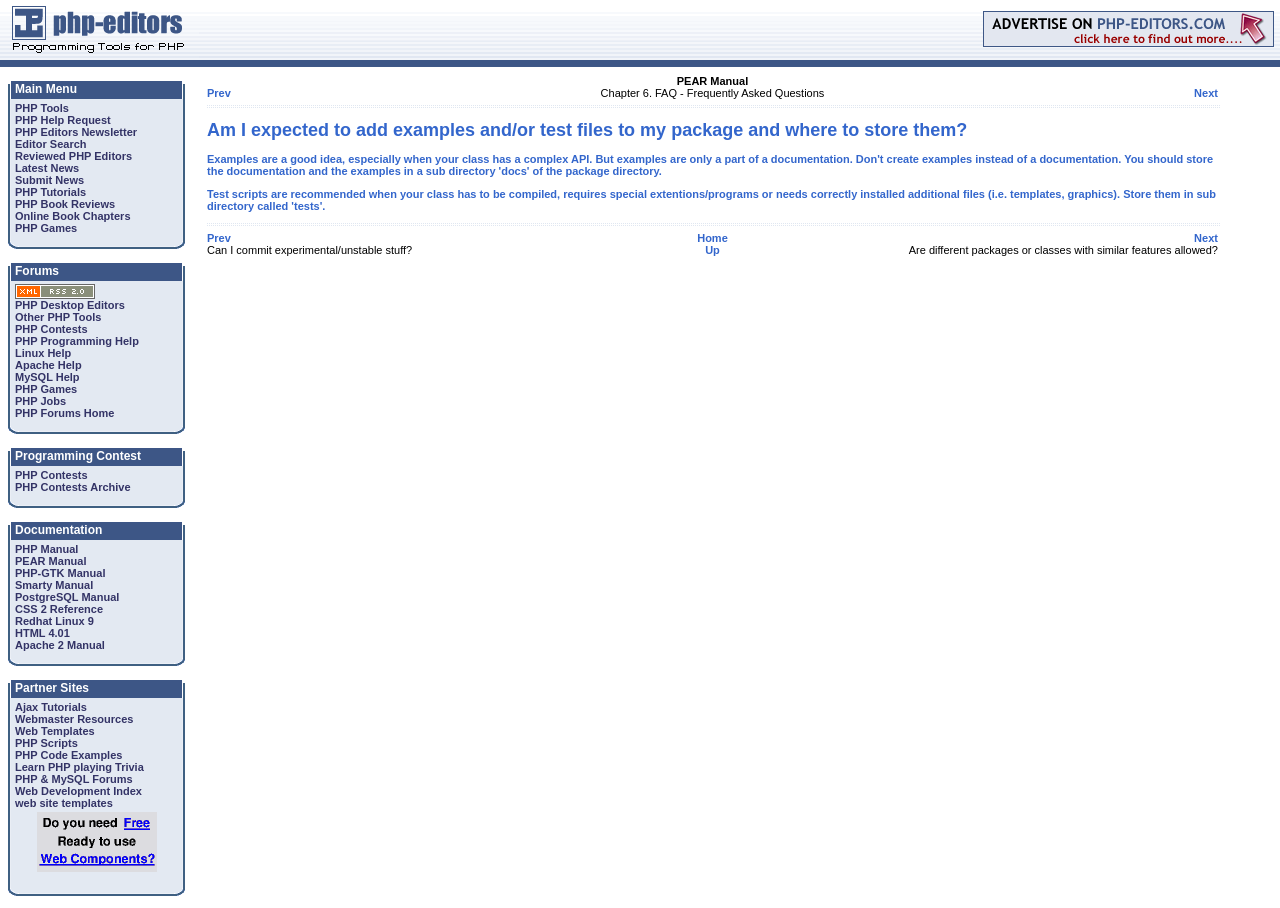Can you determine the main header of this webpage?

Am I expected to add examples and/or test files to my package and where to store them?